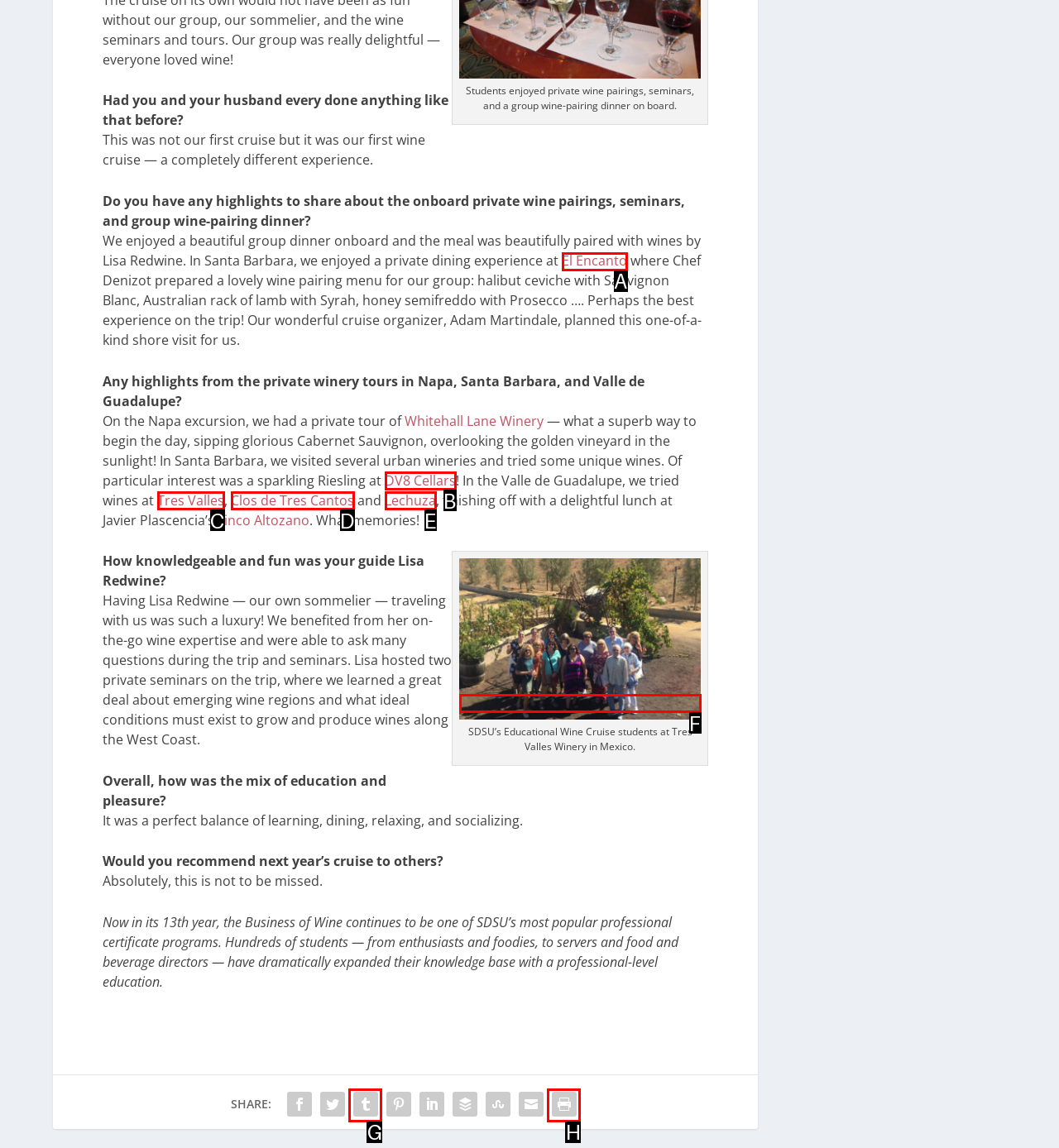To complete the instruction: Click on the 'Weizmann Australia' link, which HTML element should be clicked?
Respond with the option's letter from the provided choices.

None